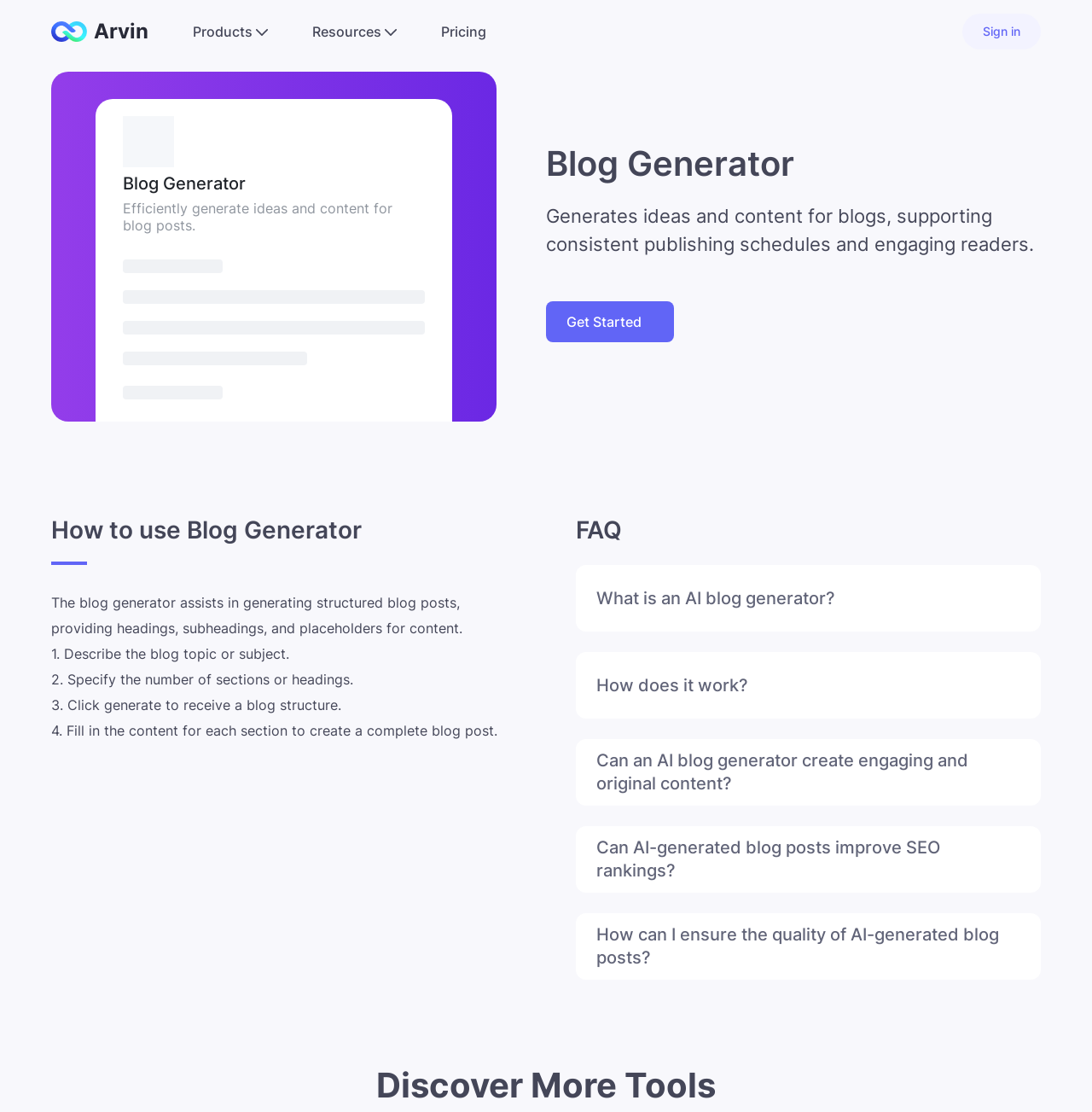Please identify the coordinates of the bounding box that should be clicked to fulfill this instruction: "Explore the 'Resources' menu".

[0.277, 0.013, 0.373, 0.044]